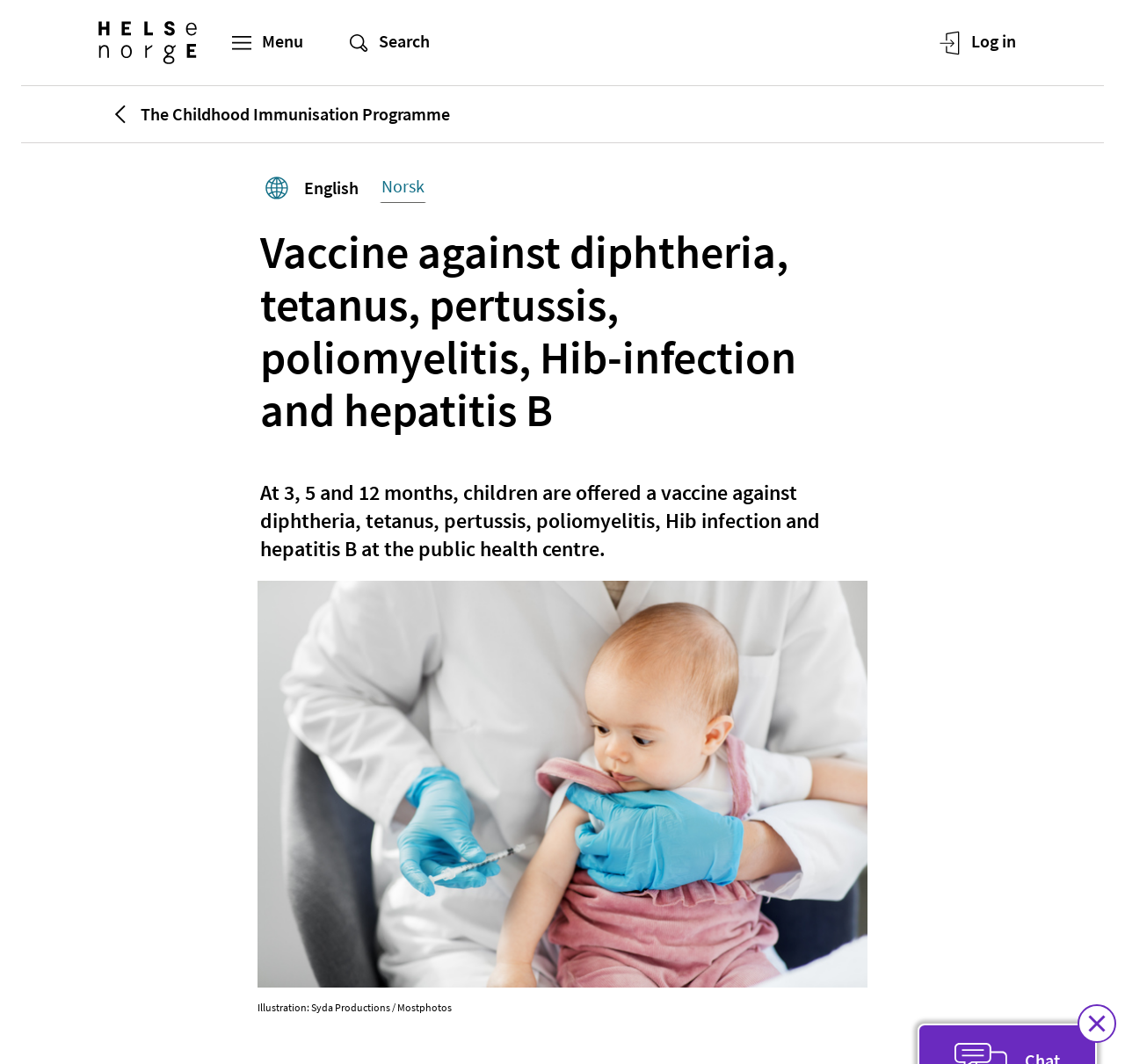Extract the primary header of the webpage and generate its text.

Vaccine against diphtheria, tetanus, pertussis, poliomyelitis, Hib-infection and hepatitis B